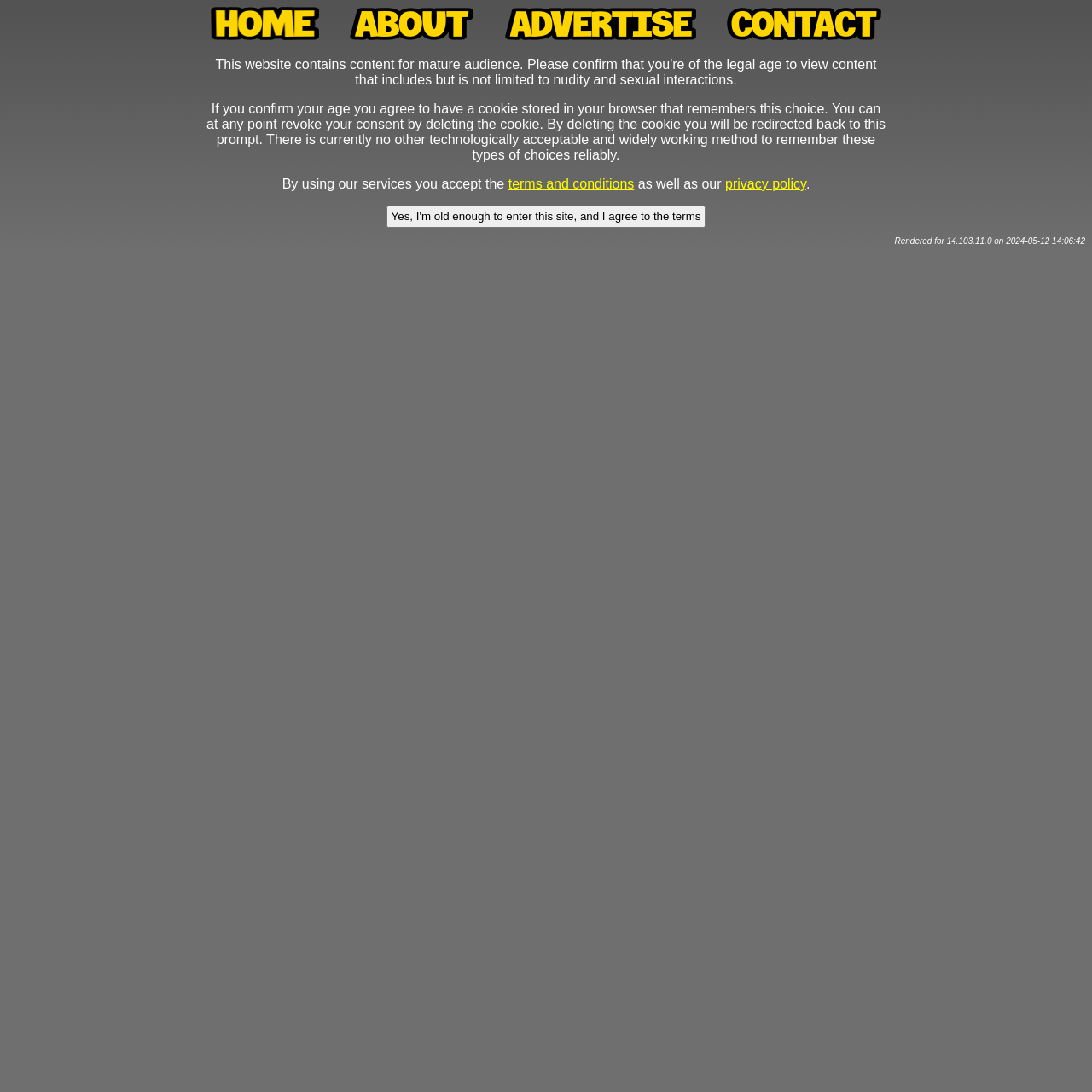What is the purpose of storing a cookie in the browser?
Examine the image and give a concise answer in one word or a short phrase.

To remember age confirmation